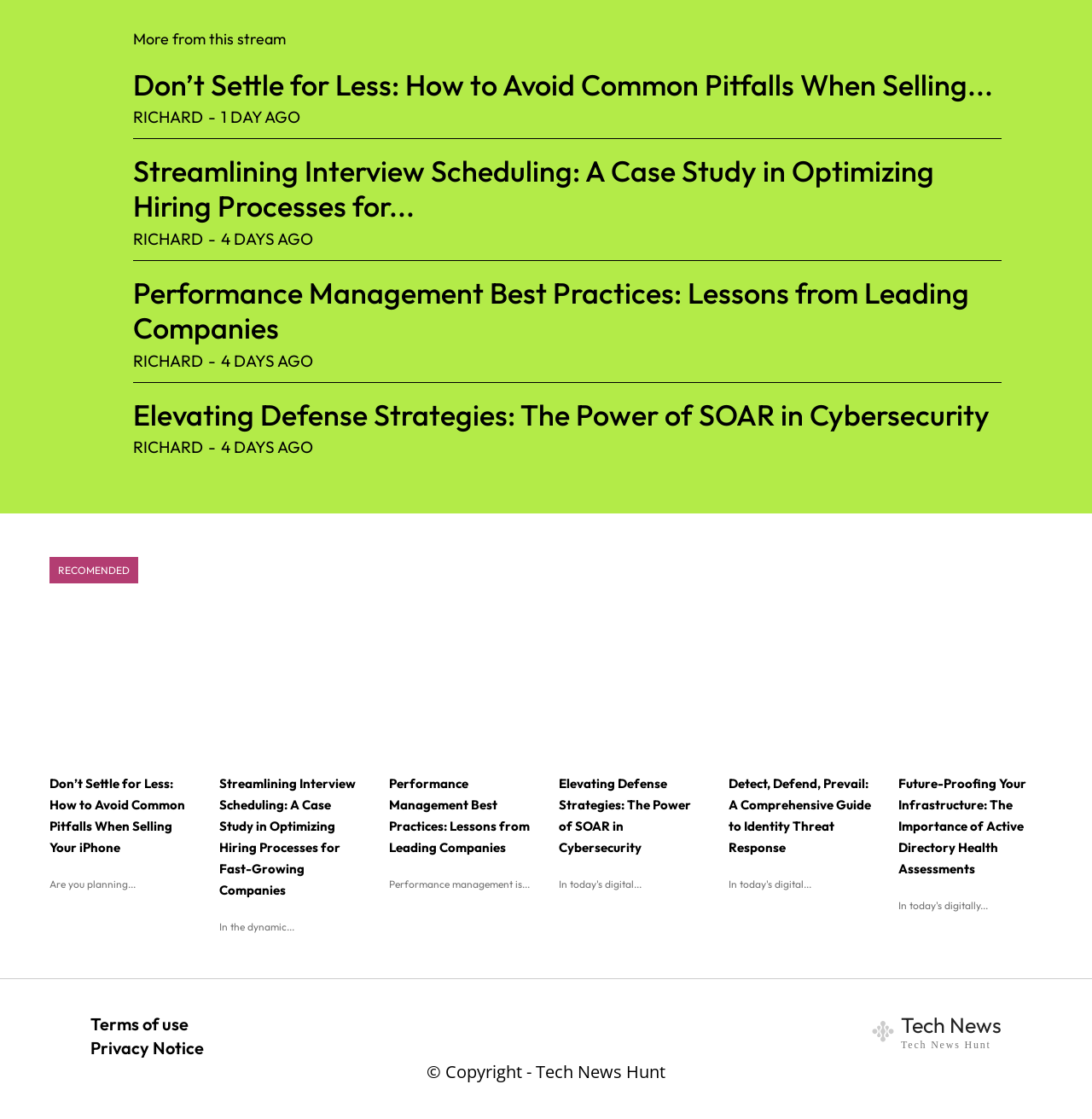Who is the author of the second article?
Based on the screenshot, give a detailed explanation to answer the question.

The second article on the webpage has a link element with the text 'RICHARD', which is likely the author of the article.